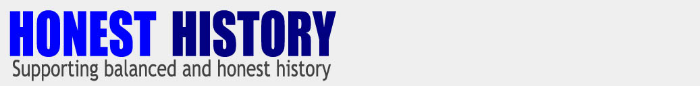Please reply to the following question using a single word or phrase: 
What is the mission of the organization?

To present factual and equitable accounts